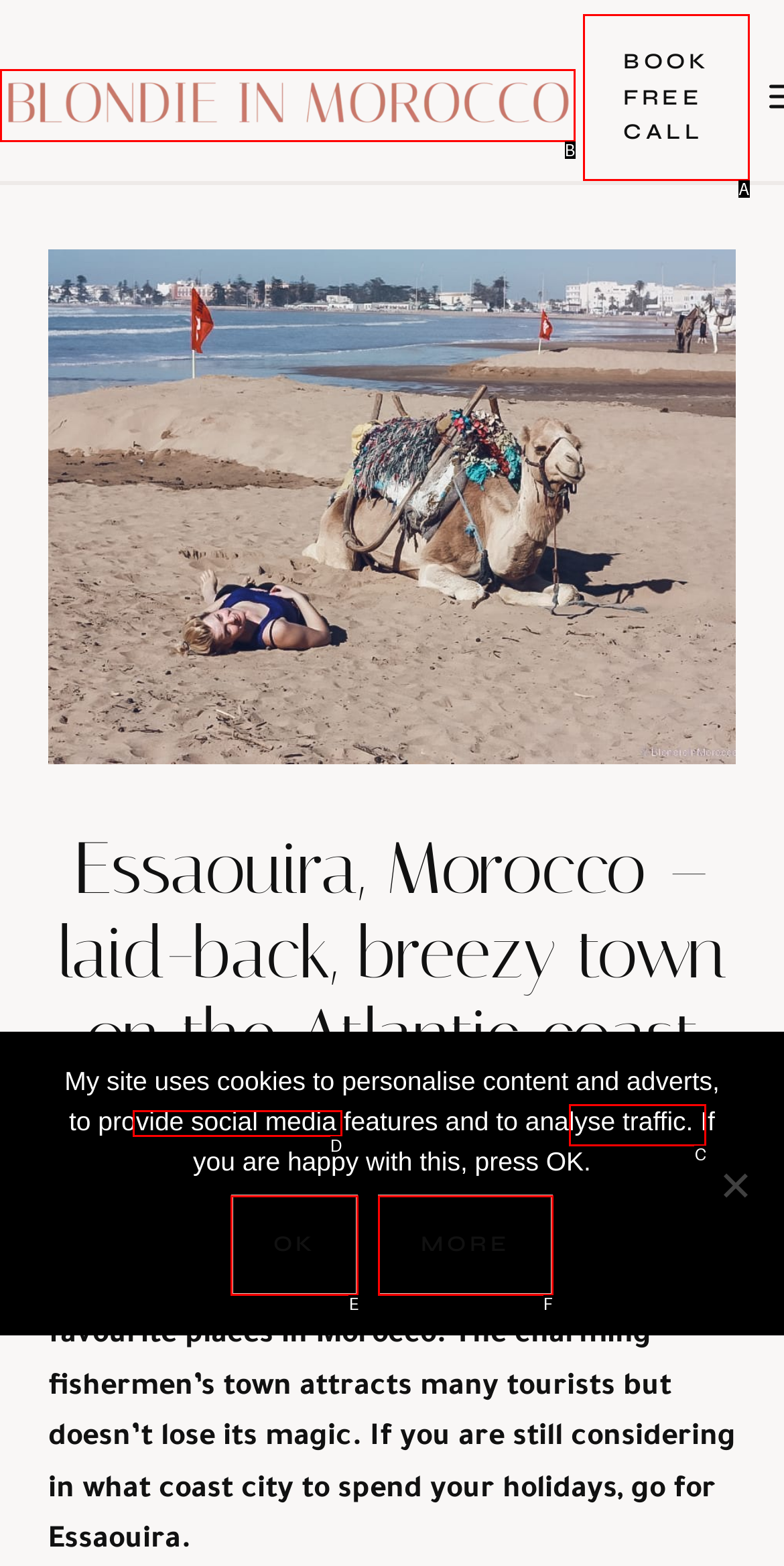Identify the UI element described as: More
Answer with the option's letter directly.

F